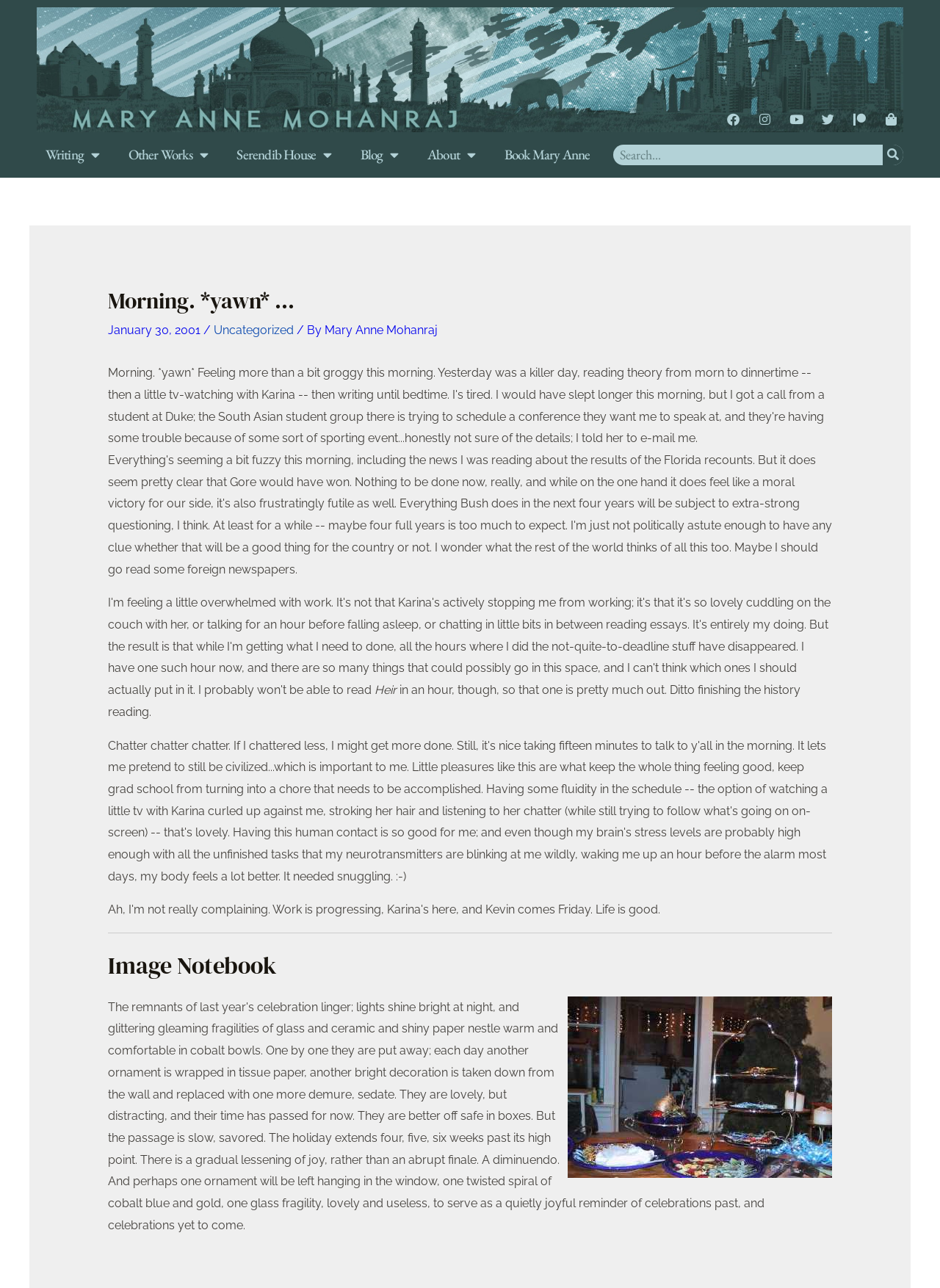Locate the bounding box coordinates of the element that should be clicked to execute the following instruction: "Visit Facebook page".

[0.766, 0.083, 0.793, 0.102]